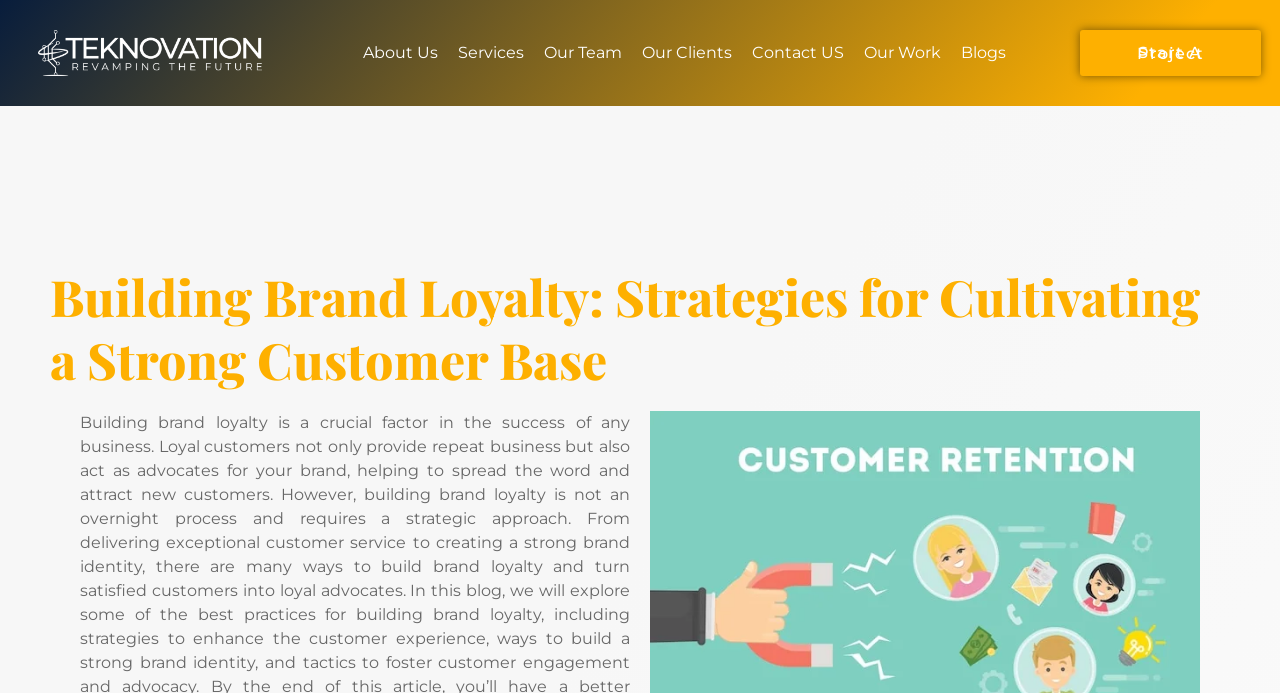Can you find the bounding box coordinates for the UI element given this description: "alt="TEKNOVATION - REVAMPING THE FUTURE""? Provide the coordinates as four float numbers between 0 and 1: [left, top, right, bottom].

[0.008, 0.043, 0.226, 0.11]